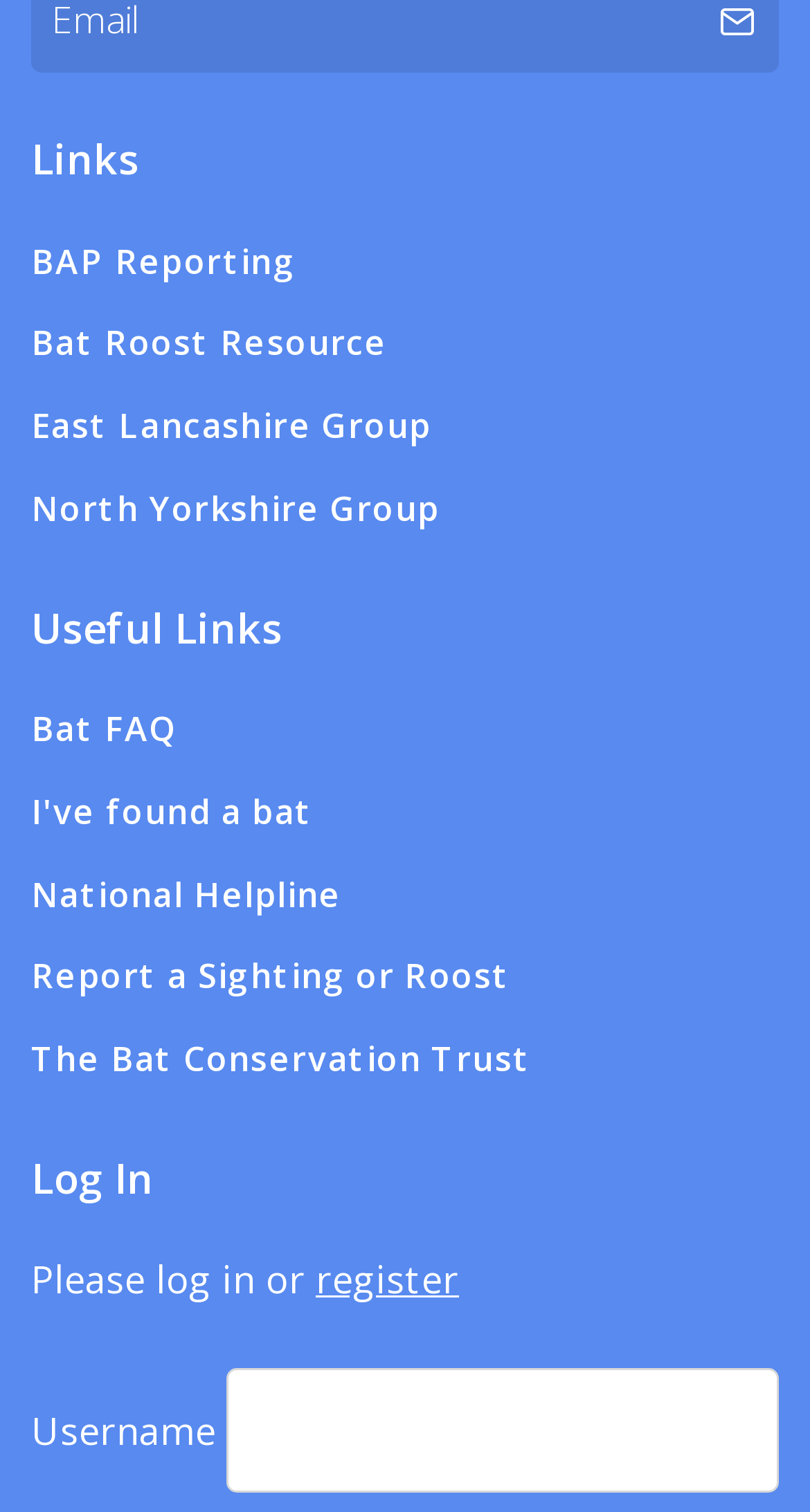Please determine the bounding box coordinates of the element's region to click for the following instruction: "Enter username".

[0.279, 0.905, 0.962, 0.987]